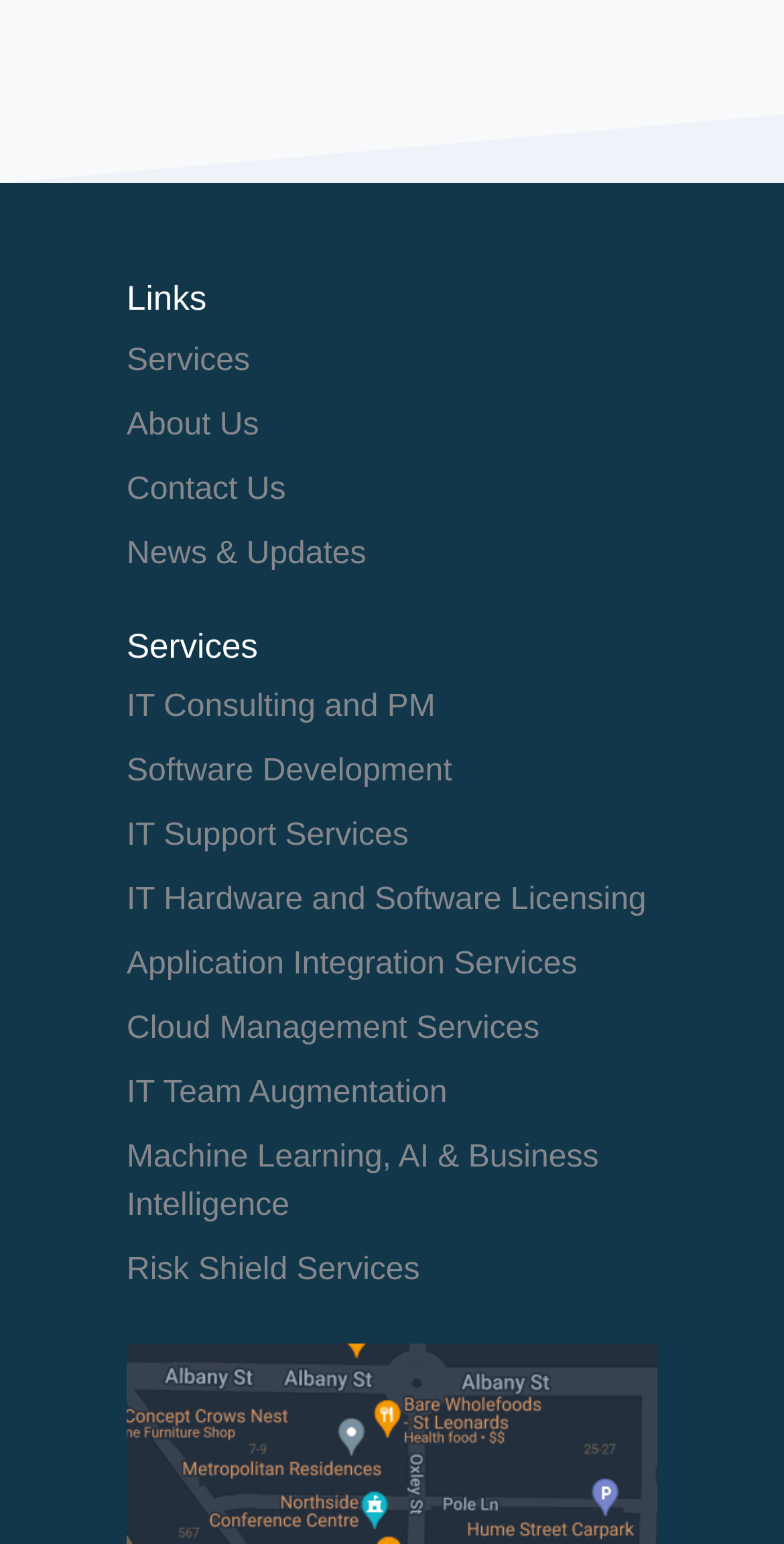How many links are under the 'Links' heading?
Please answer the question with as much detail as possible using the screenshot.

I counted the number of links under the 'Links' heading and found that there are four links: 'Services', 'About Us', 'Contact Us', and 'News & Updates'.